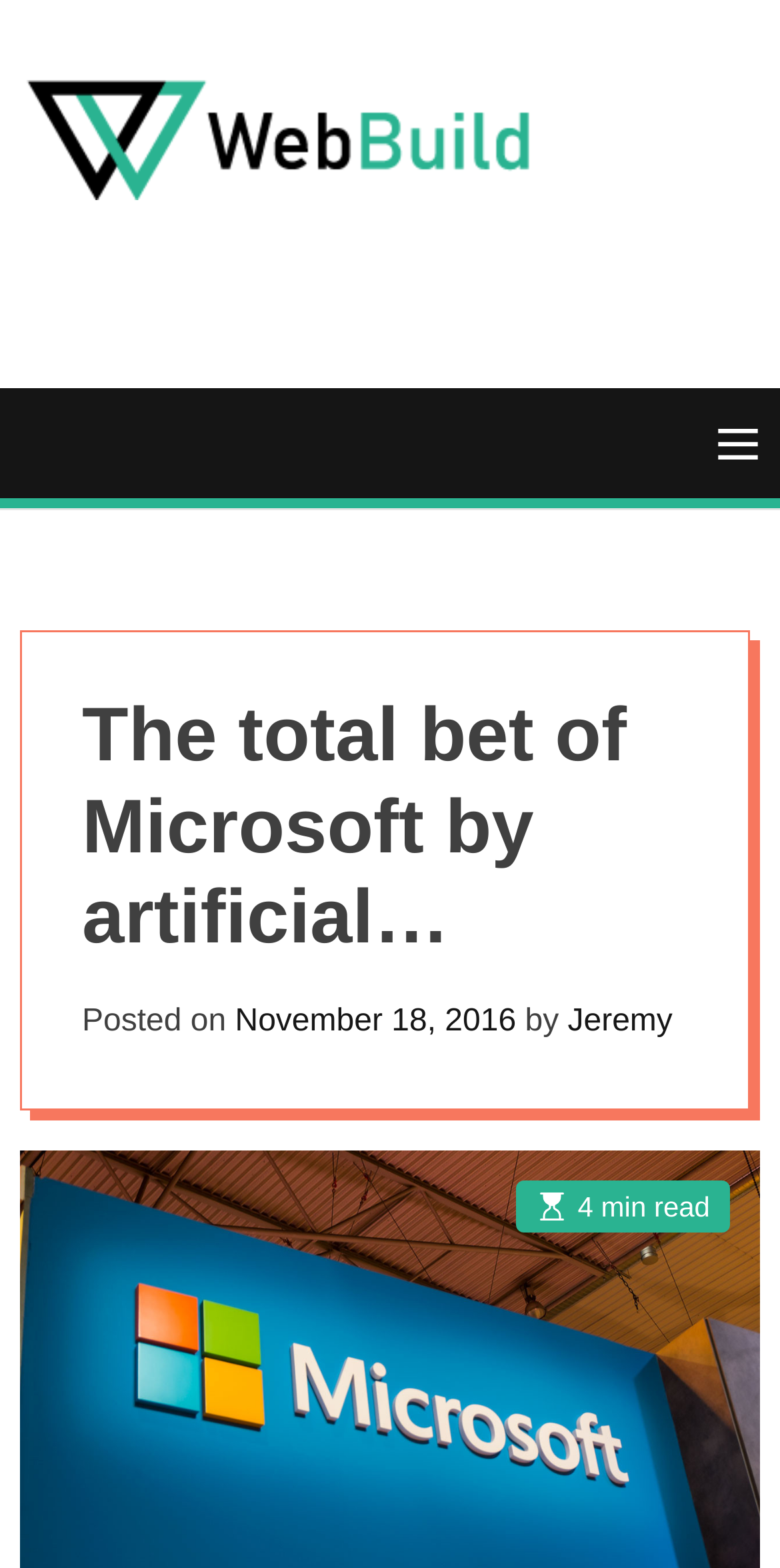How long does it take to read the article?
From the details in the image, answer the question comprehensively.

The reading time is mentioned in the header section of the webpage, where it says '4 min read'.